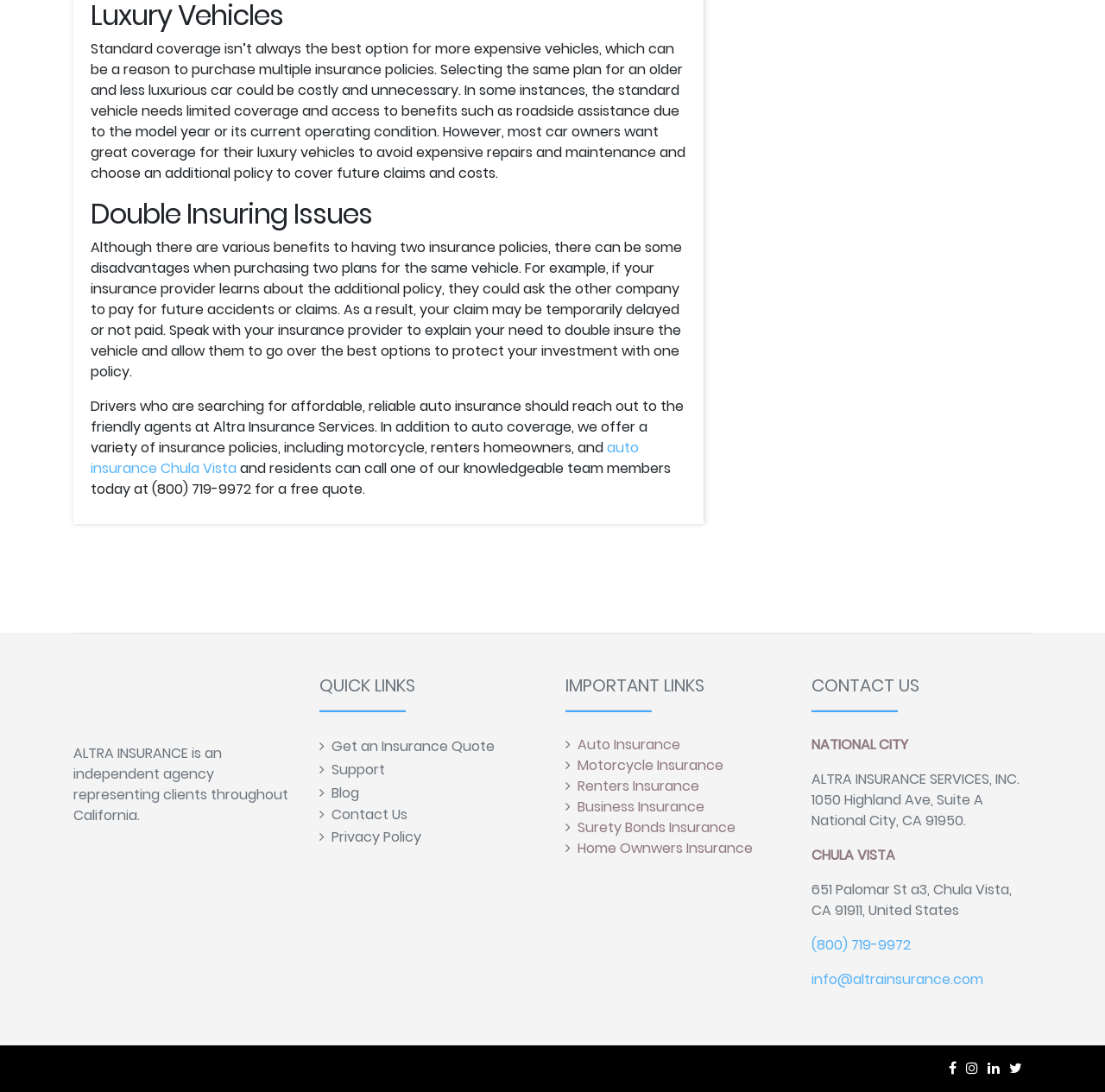Find the bounding box of the web element that fits this description: "Surety Bonds Insurance".

[0.523, 0.749, 0.666, 0.767]